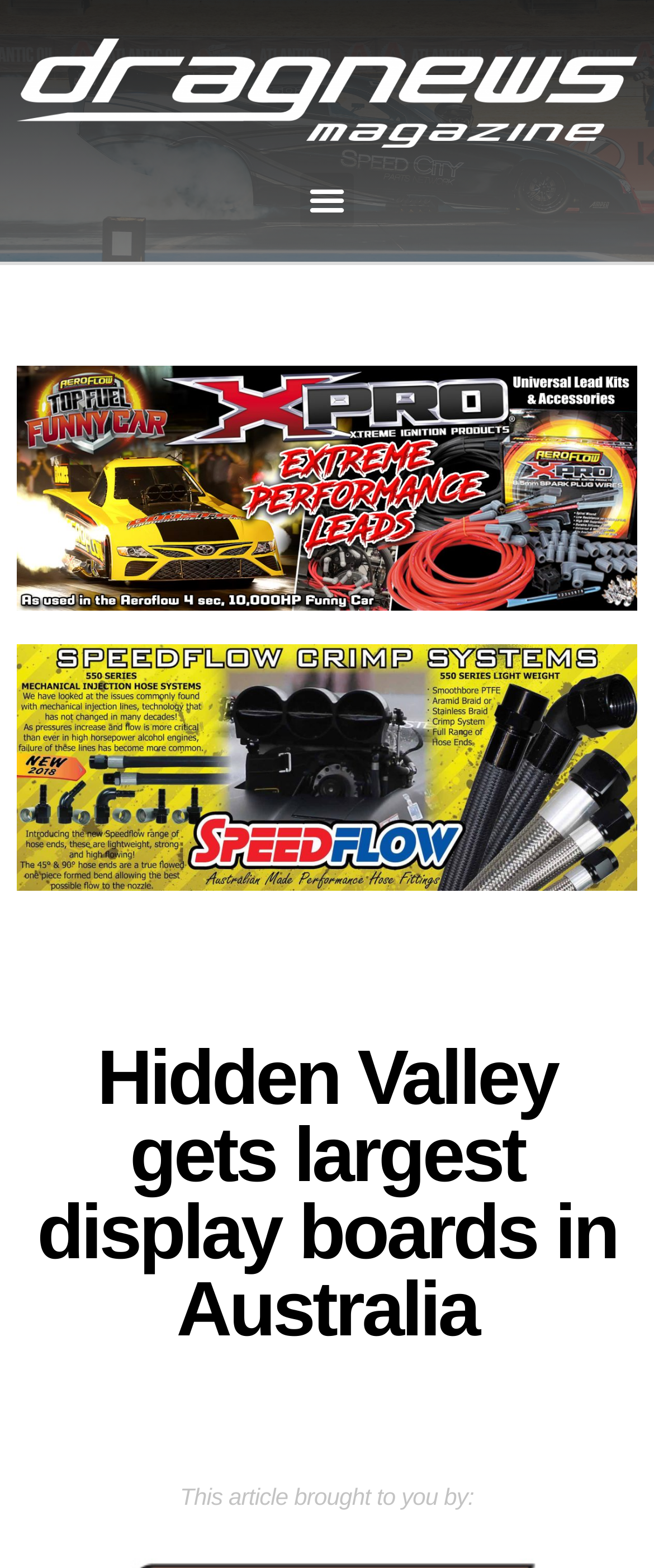Locate the UI element that matches the description Menu in the webpage screenshot. Return the bounding box coordinates in the format (top-left x, top-left y, bottom-right x, bottom-right y), with values ranging from 0 to 1.

[0.458, 0.11, 0.542, 0.145]